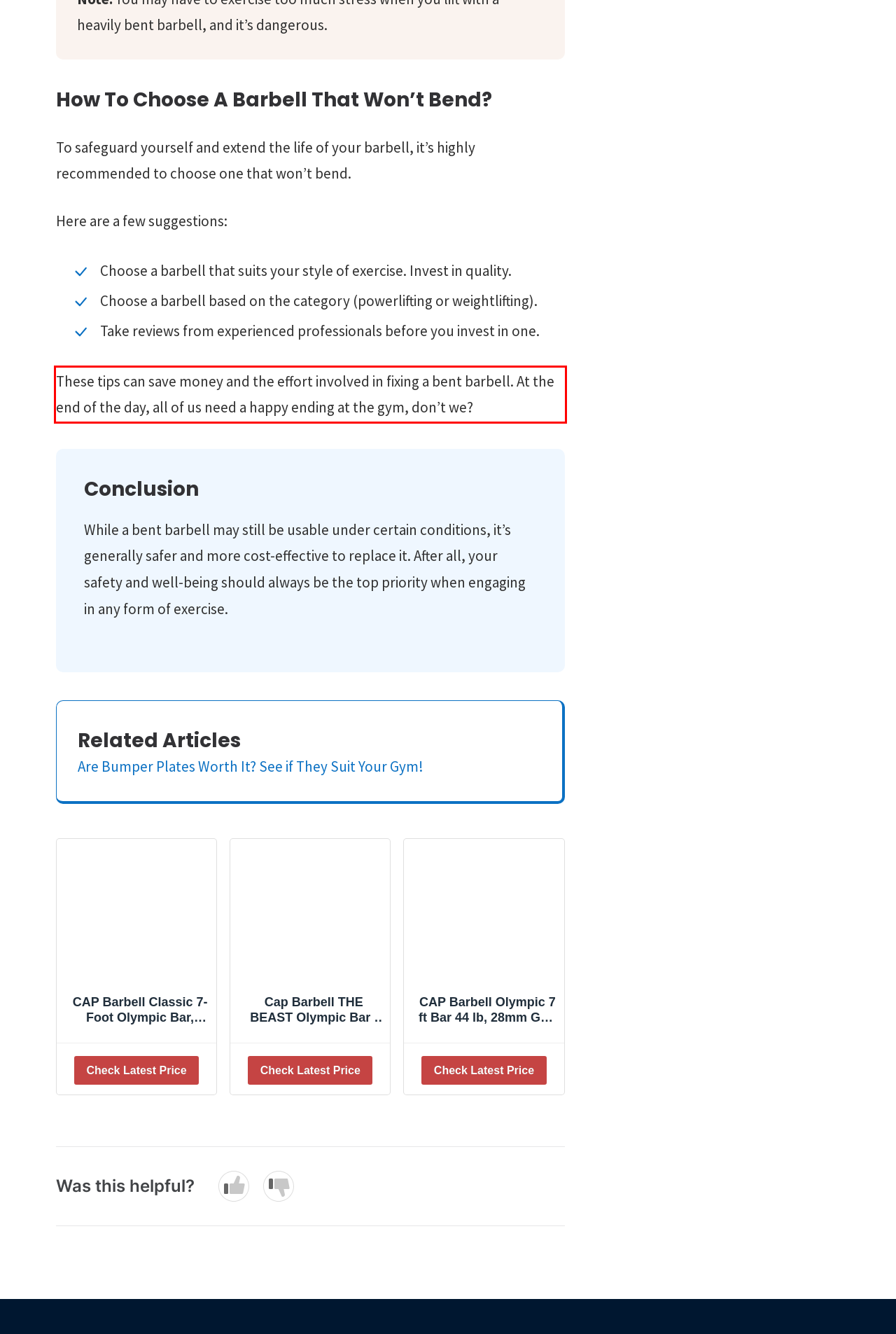Given a webpage screenshot, locate the red bounding box and extract the text content found inside it.

These tips can save money and the effort involved in fixing a bent barbell. At the end of the day, all of us need a happy ending at the gym, don’t we?